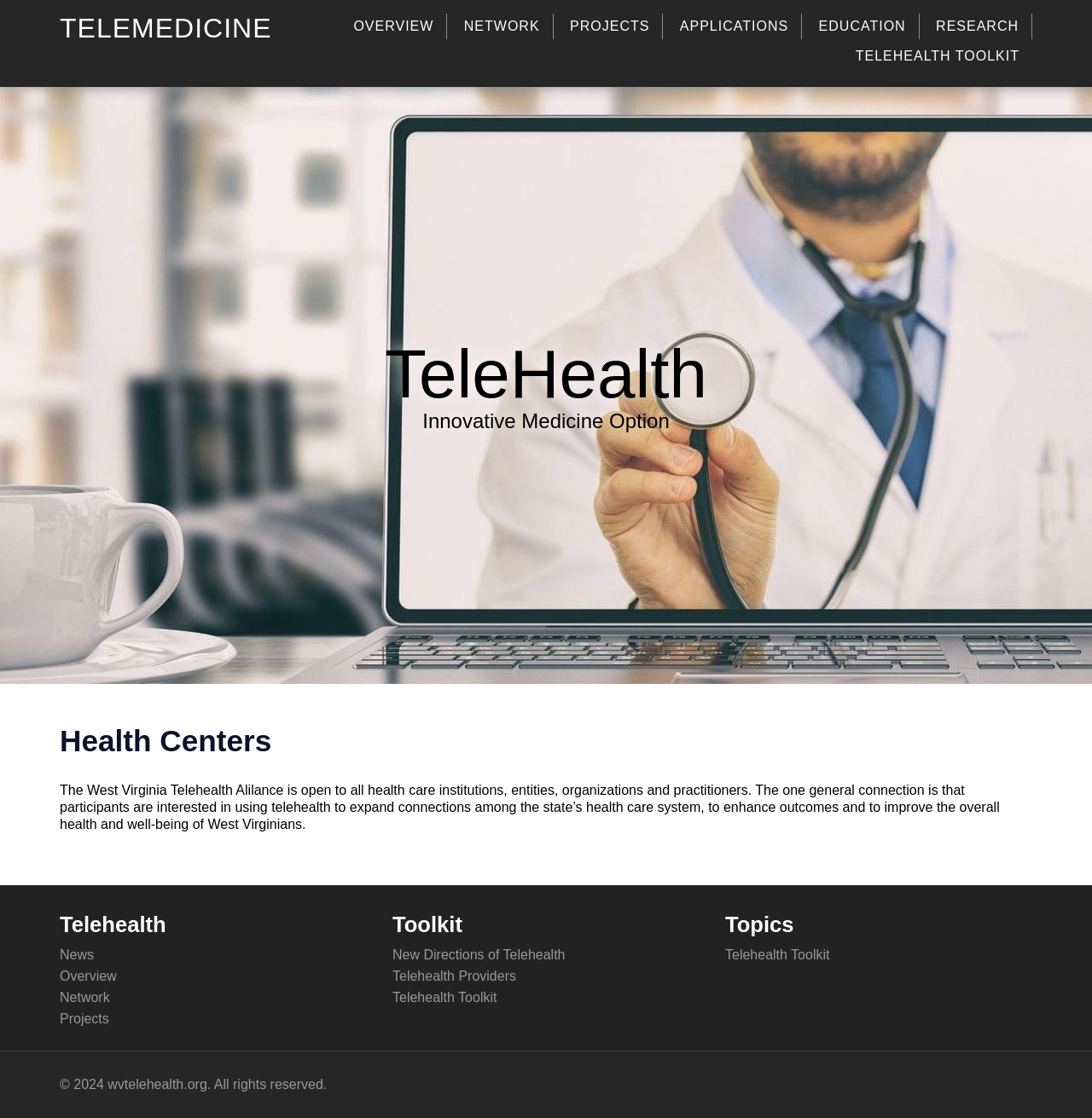Locate the bounding box coordinates of the clickable element to fulfill the following instruction: "Read News". Provide the coordinates as four float numbers between 0 and 1 in the format [left, top, right, bottom].

[0.055, 0.847, 0.086, 0.86]